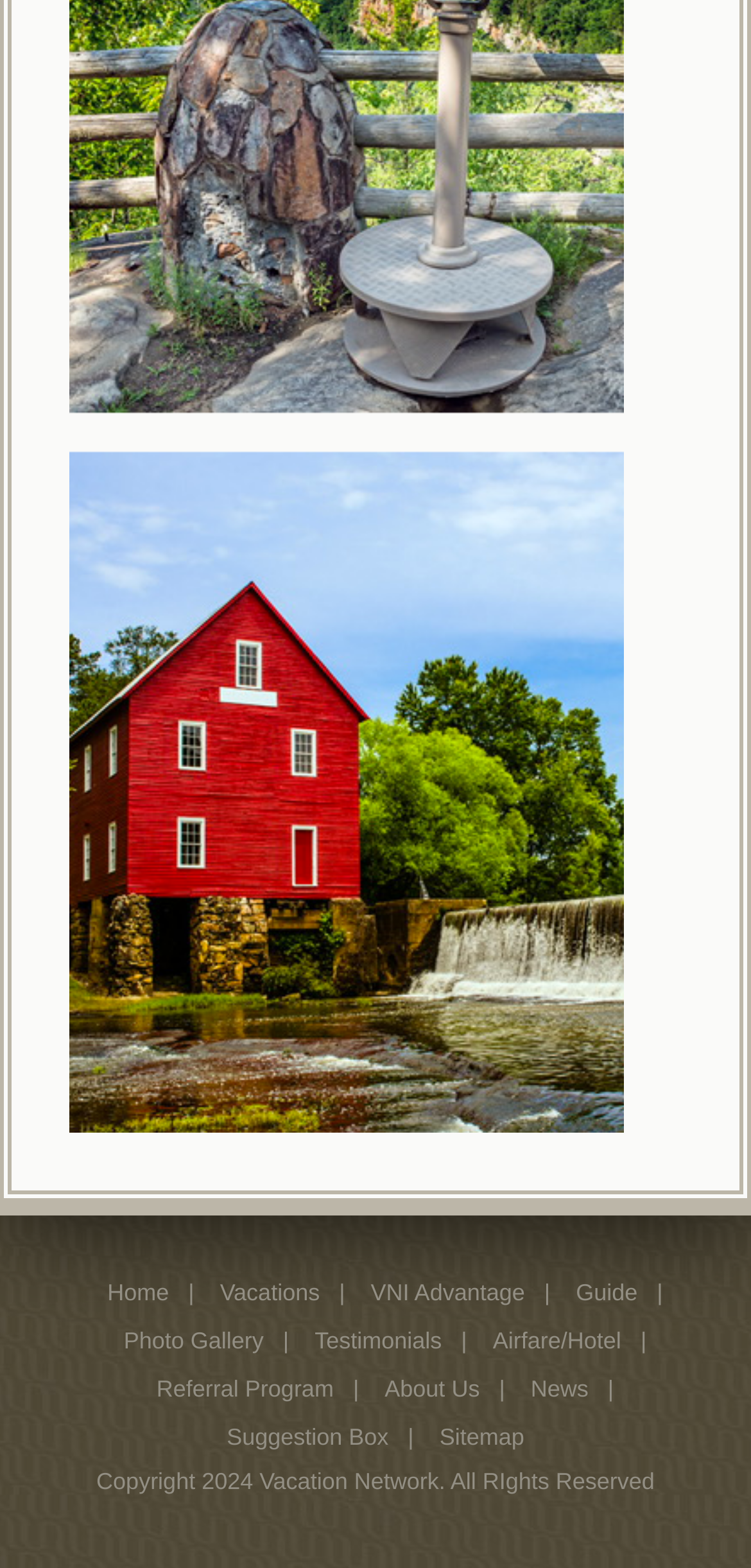Identify the bounding box coordinates of the element that should be clicked to fulfill this task: "visit photo gallery". The coordinates should be provided as four float numbers between 0 and 1, i.e., [left, top, right, bottom].

[0.165, 0.846, 0.351, 0.864]